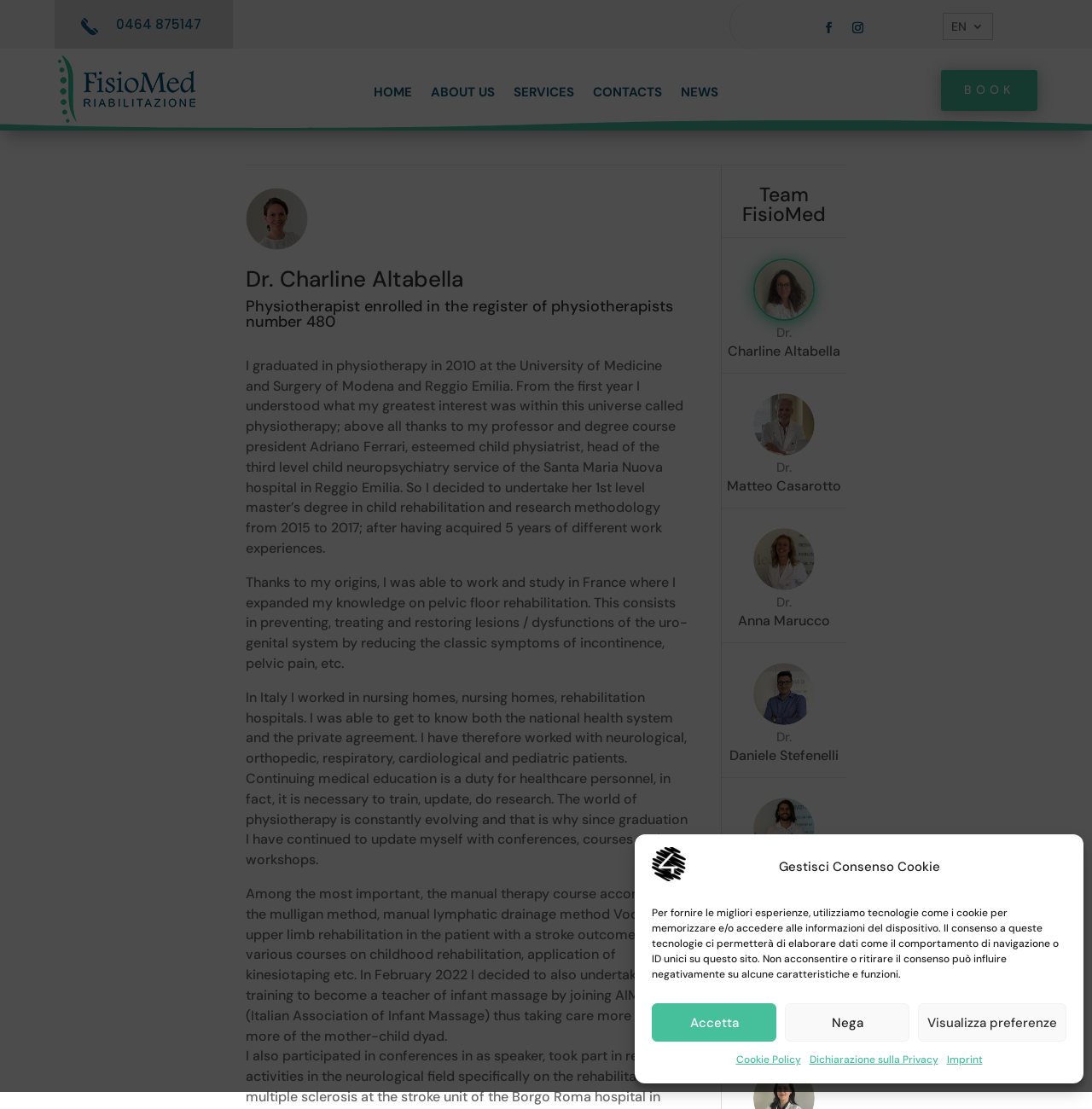What is the language of the webpage?
Using the screenshot, give a one-word or short phrase answer.

English